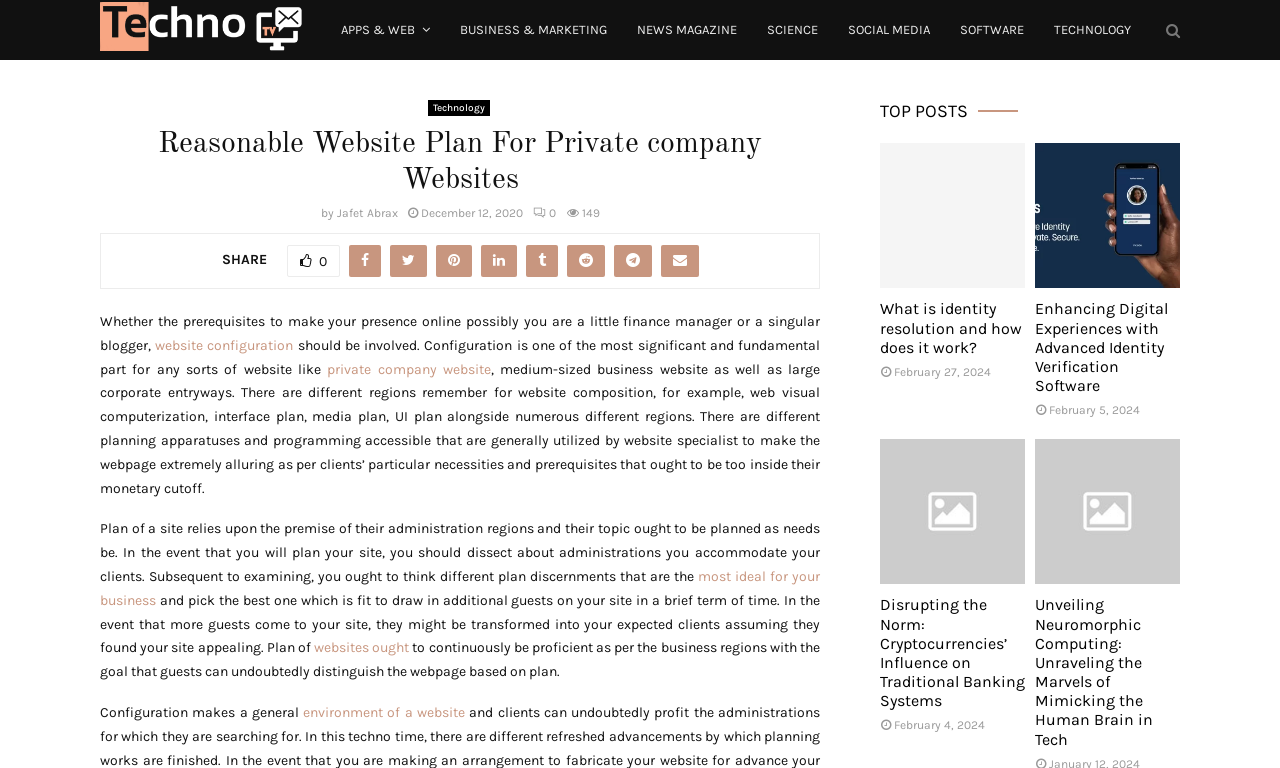Locate the bounding box coordinates of the clickable area needed to fulfill the instruction: "Click on the 'HOME' link".

None